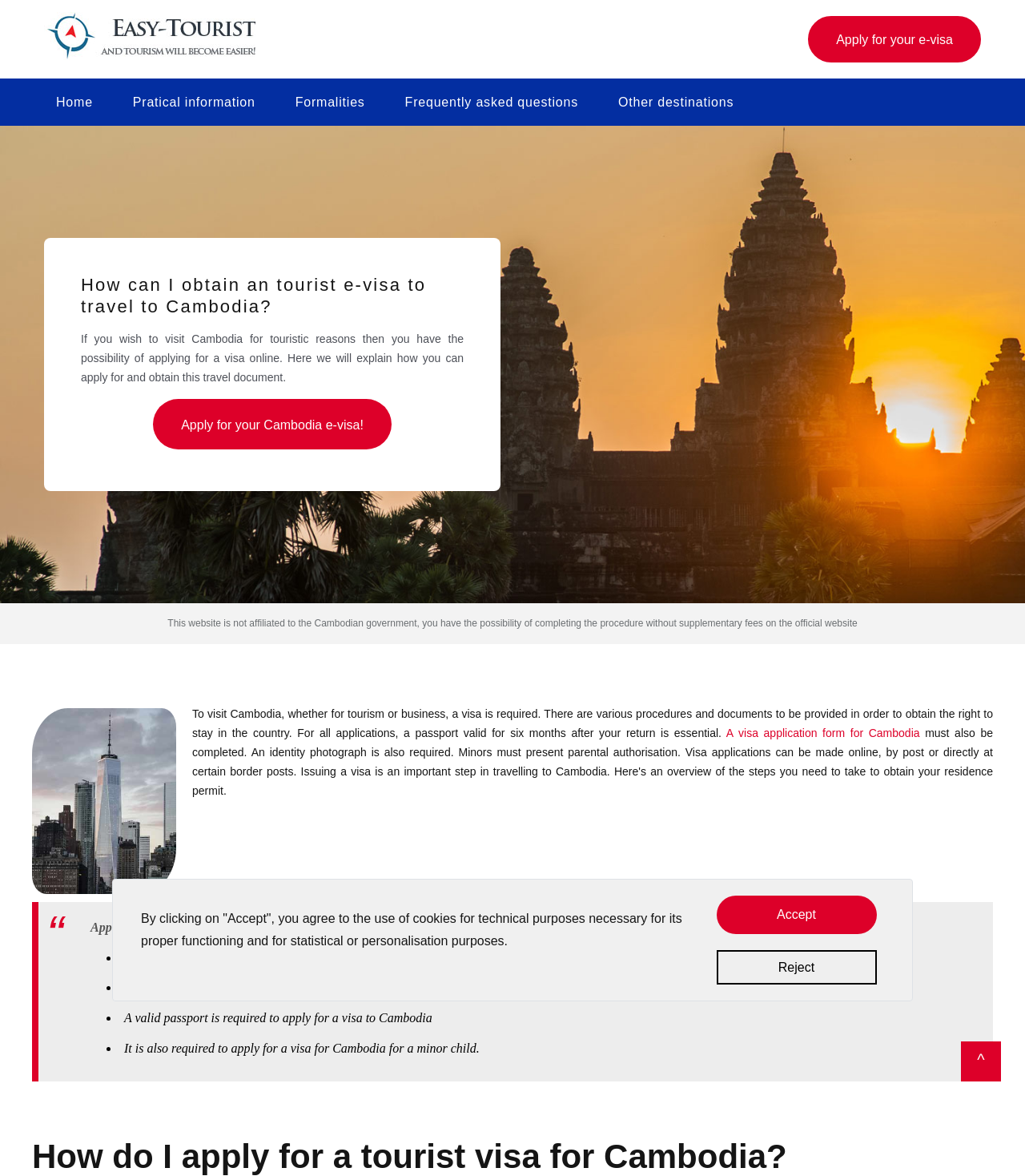Could you find the bounding box coordinates of the clickable area to complete this instruction: "Go to Home"?

[0.043, 0.067, 0.102, 0.107]